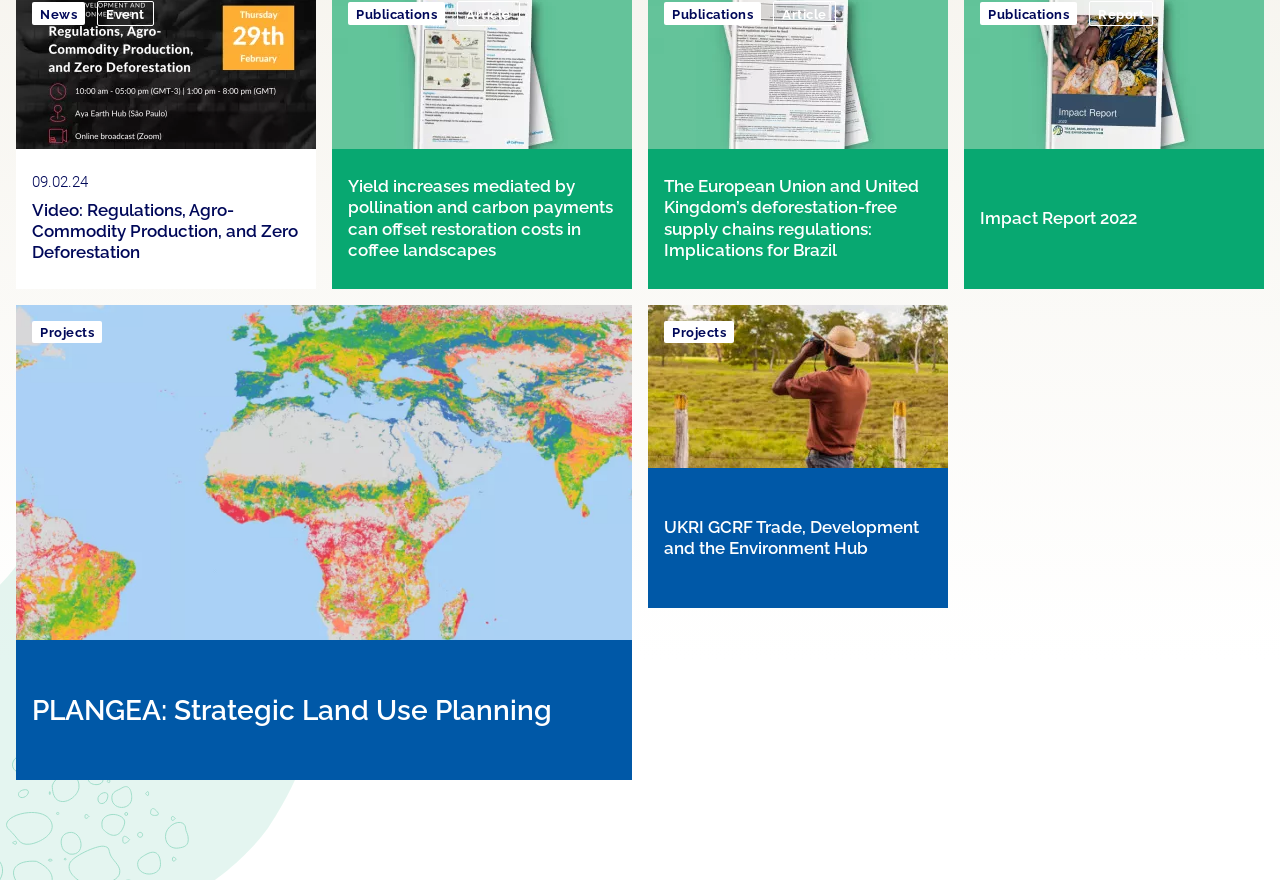How many buttons are on the page? Based on the screenshot, please respond with a single word or phrase.

8